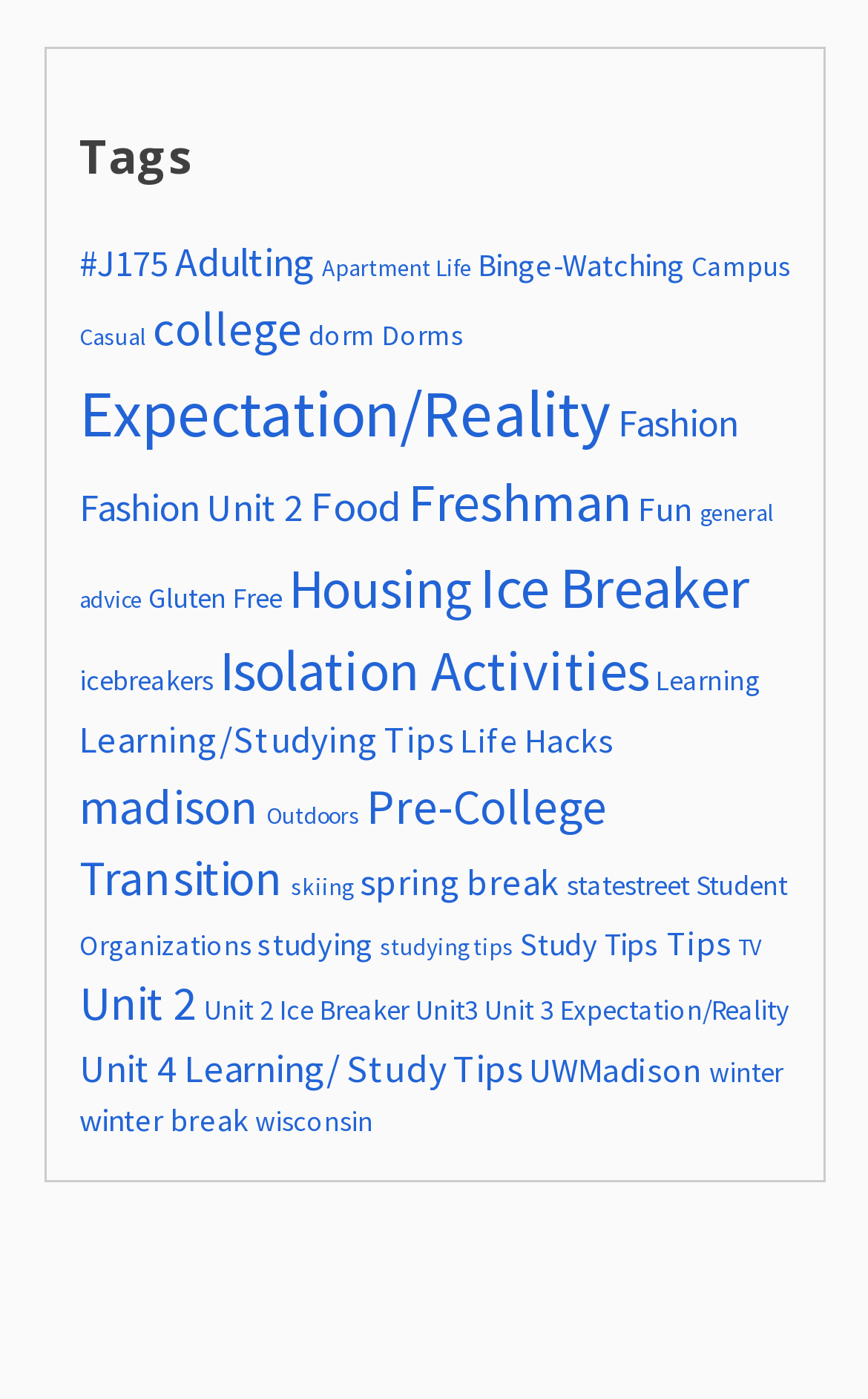Given the description Fashion, predict the bounding box coordinates of the UI element. Ensure the coordinates are in the format (top-left x, top-left y, bottom-right x, bottom-right y) and all values are between 0 and 1.

[0.712, 0.284, 0.85, 0.319]